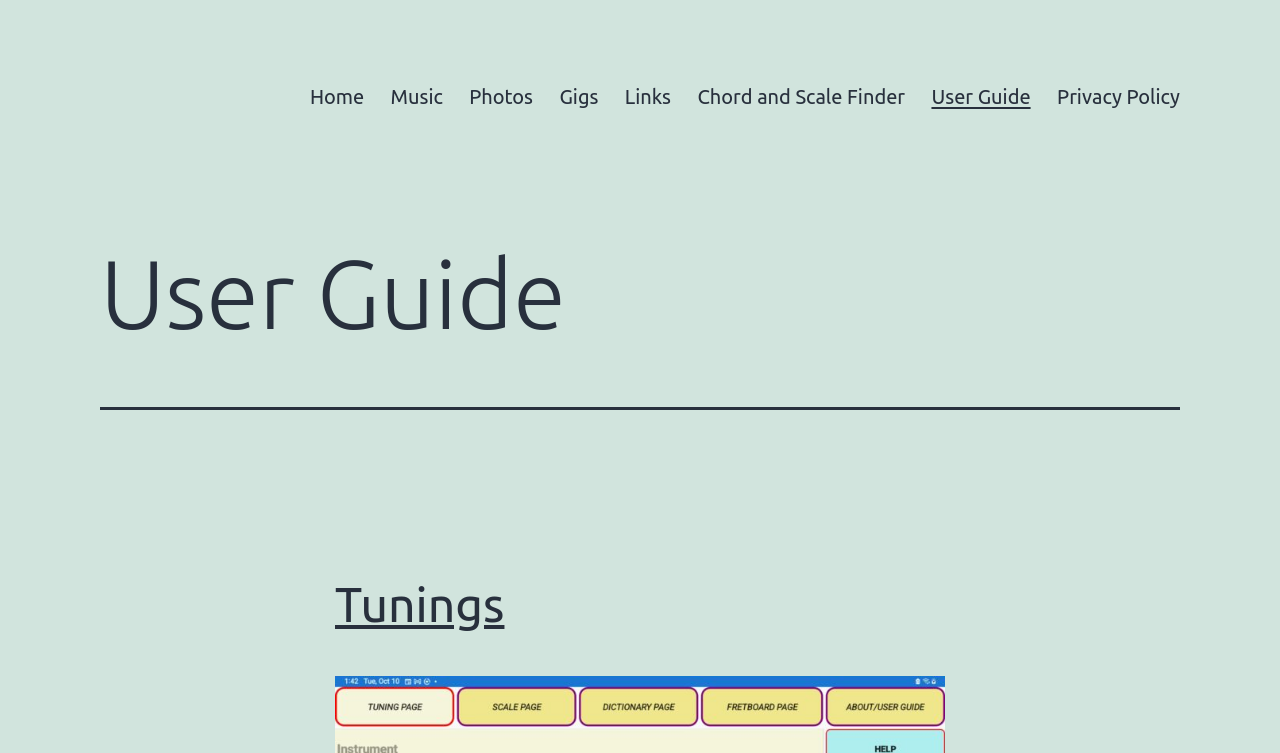Please use the details from the image to answer the following question comprehensively:
How many main sections are in the navigation menu?

The navigation menu has 8 main sections, which can be determined by counting the number of link elements within the navigation menu. These sections are 'Home', 'Music', 'Photos', 'Gigs', 'Links', 'Chord and Scale Finder', 'User Guide', and 'Privacy Policy'.